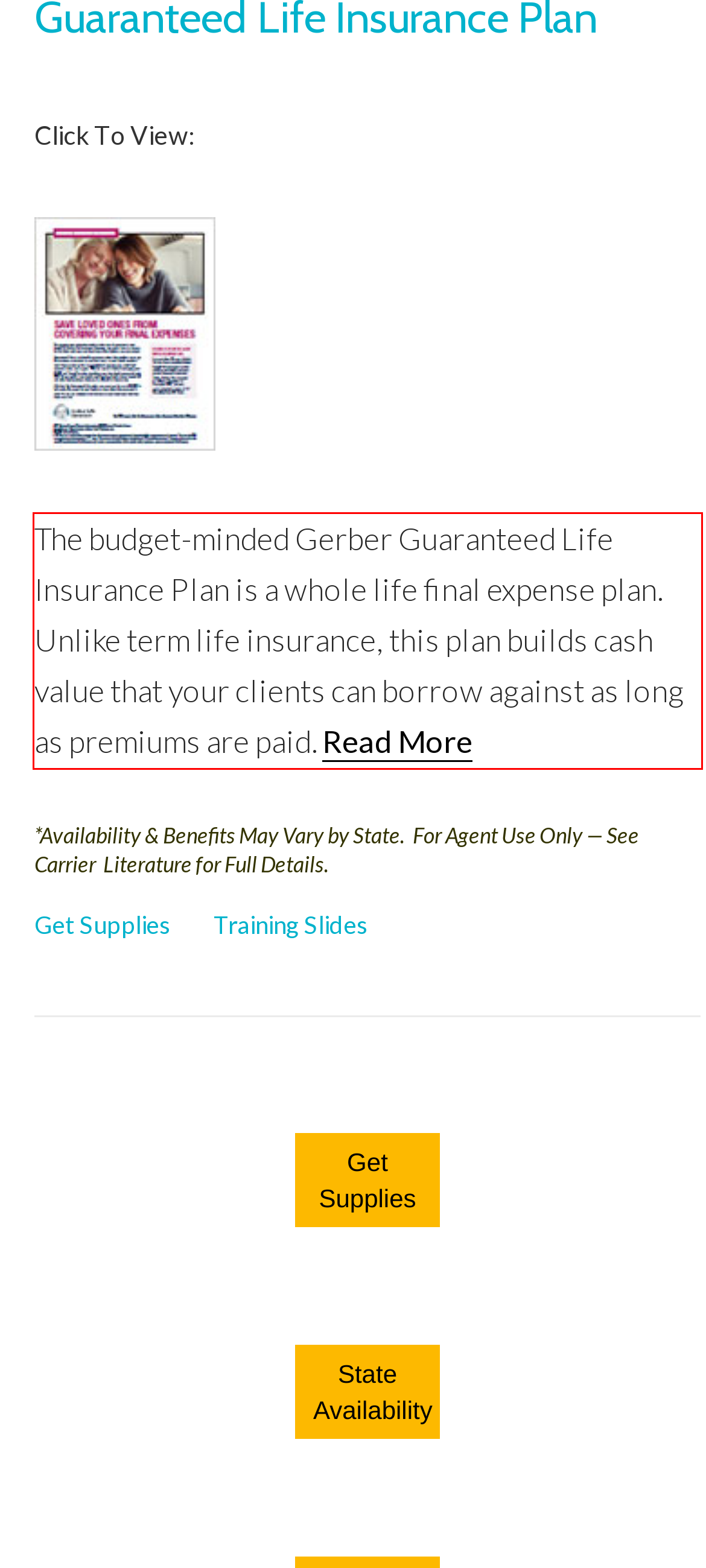In the given screenshot, locate the red bounding box and extract the text content from within it.

The budget-minded Gerber Guaranteed Life Insurance Plan is a whole life final expense plan. Unlike term life insurance, this plan builds cash value that your clients can borrow against as long as premiums are paid. Read More